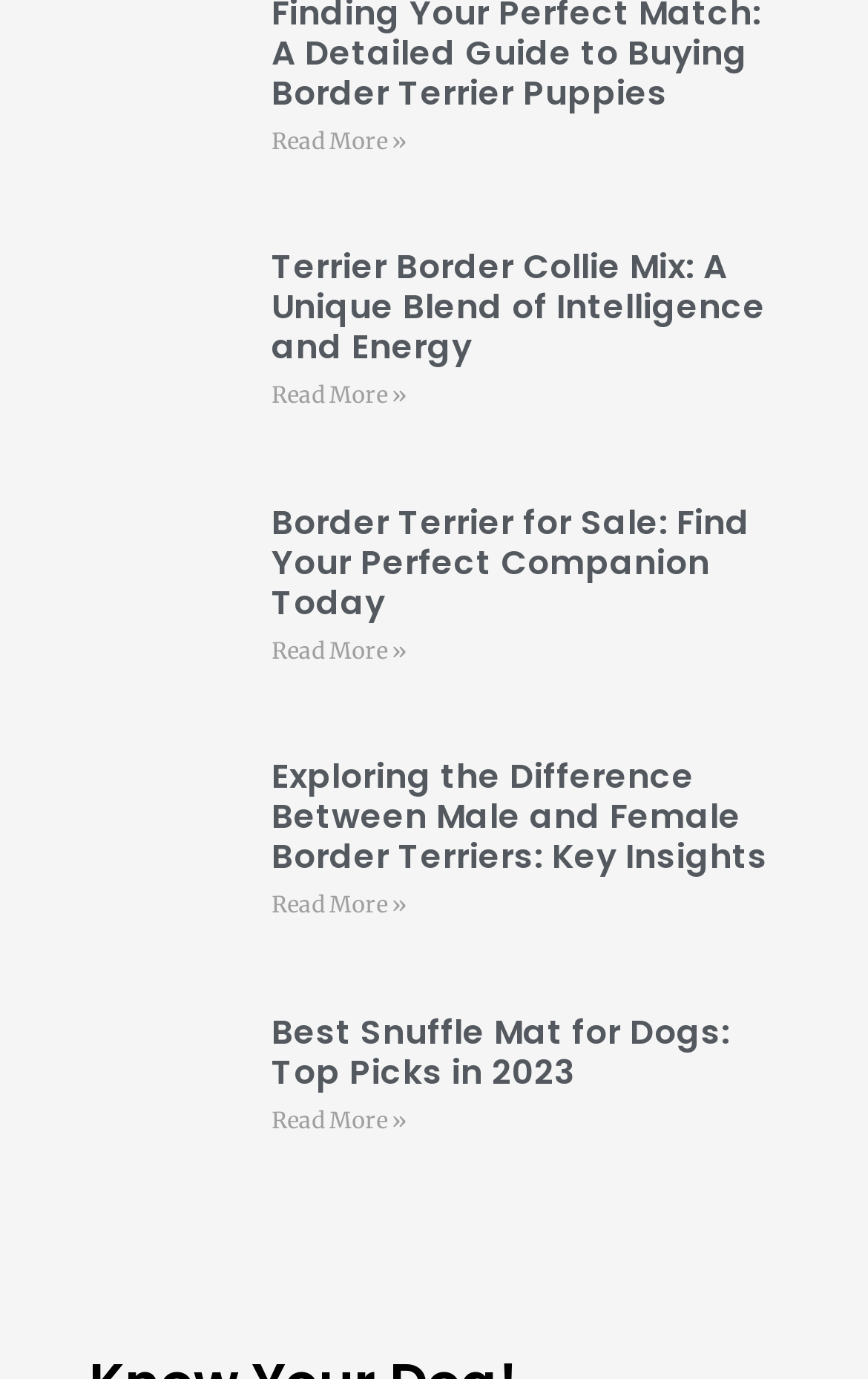Please find the bounding box for the UI component described as follows: "Read More »".

[0.313, 0.092, 0.469, 0.113]